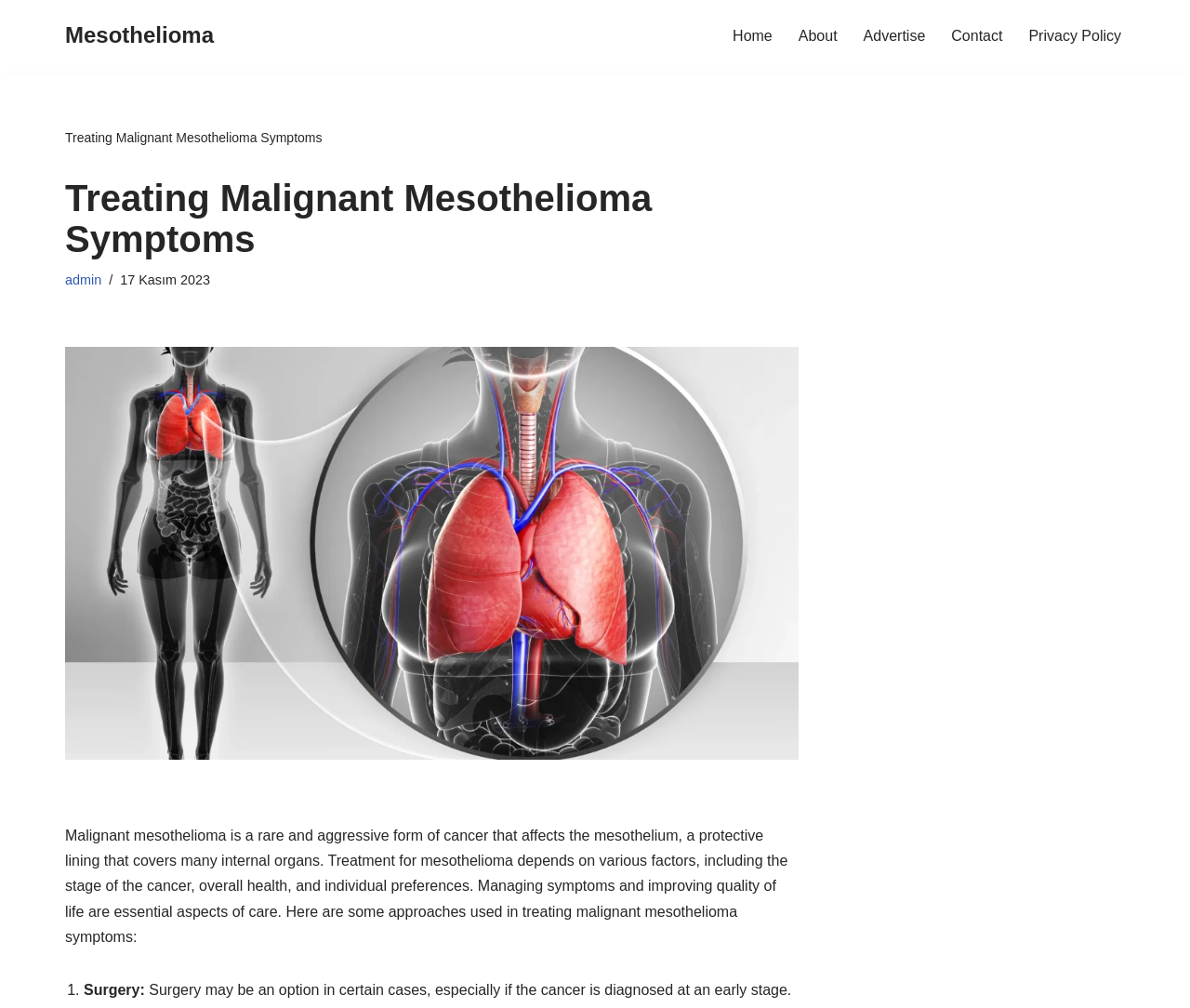Please locate the bounding box coordinates for the element that should be clicked to achieve the following instruction: "read FERRY RIDE THROUGH THE COOK STRAIT". Ensure the coordinates are given as four float numbers between 0 and 1, i.e., [left, top, right, bottom].

None